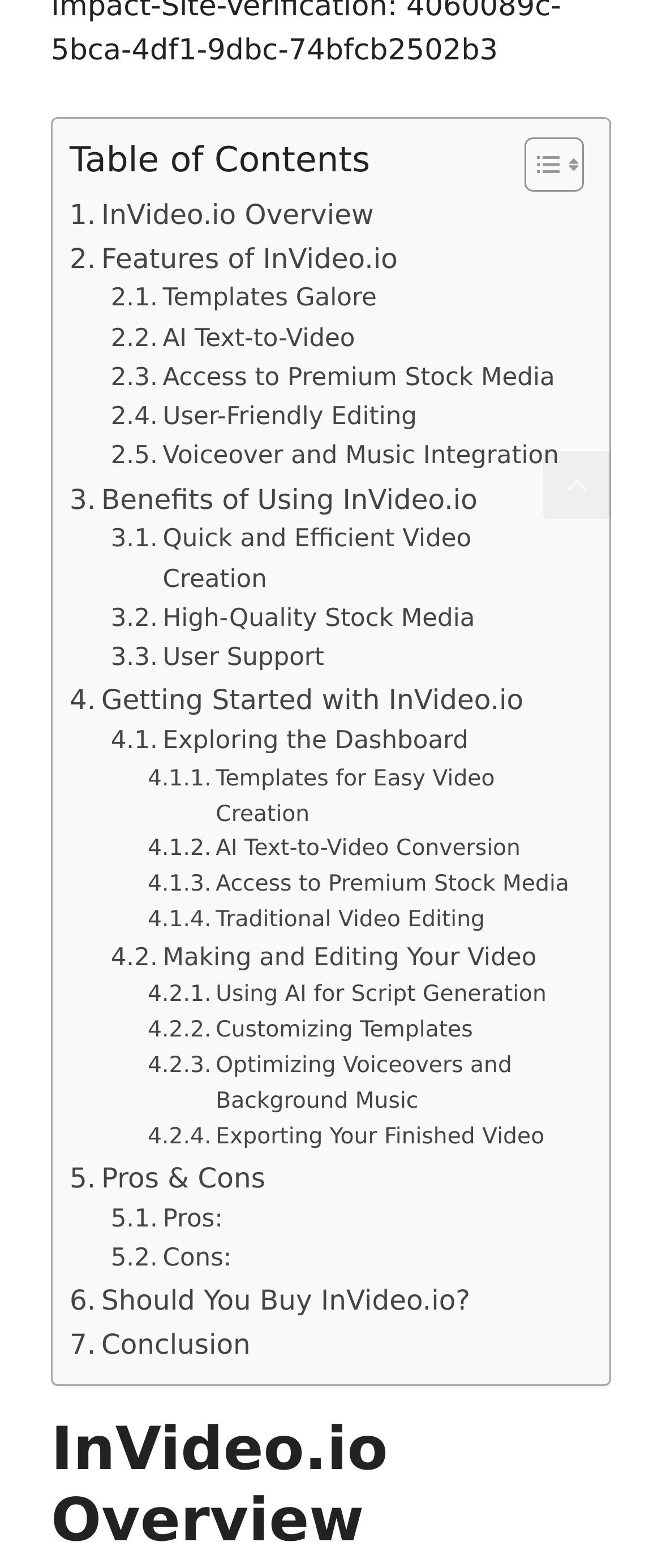Provide the bounding box coordinates of the UI element that matches the description: "Customizing Templates".

[0.223, 0.647, 0.714, 0.67]